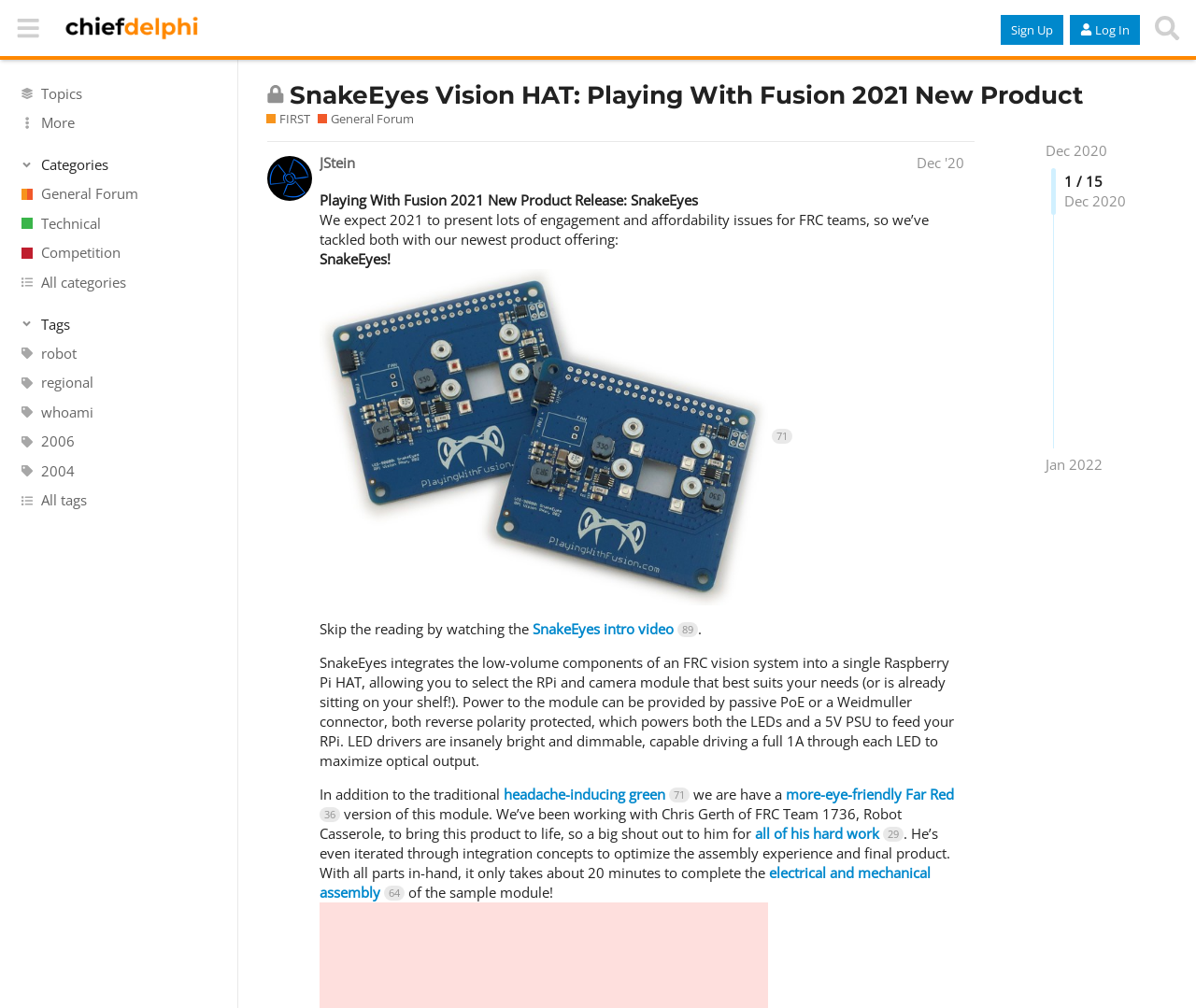Determine the bounding box coordinates of the clickable region to execute the instruction: "Read the 'SnakeEyes Vision HAT: Playing With Fusion 2021 New Product' topic". The coordinates should be four float numbers between 0 and 1, denoted as [left, top, right, bottom].

[0.242, 0.079, 0.906, 0.109]